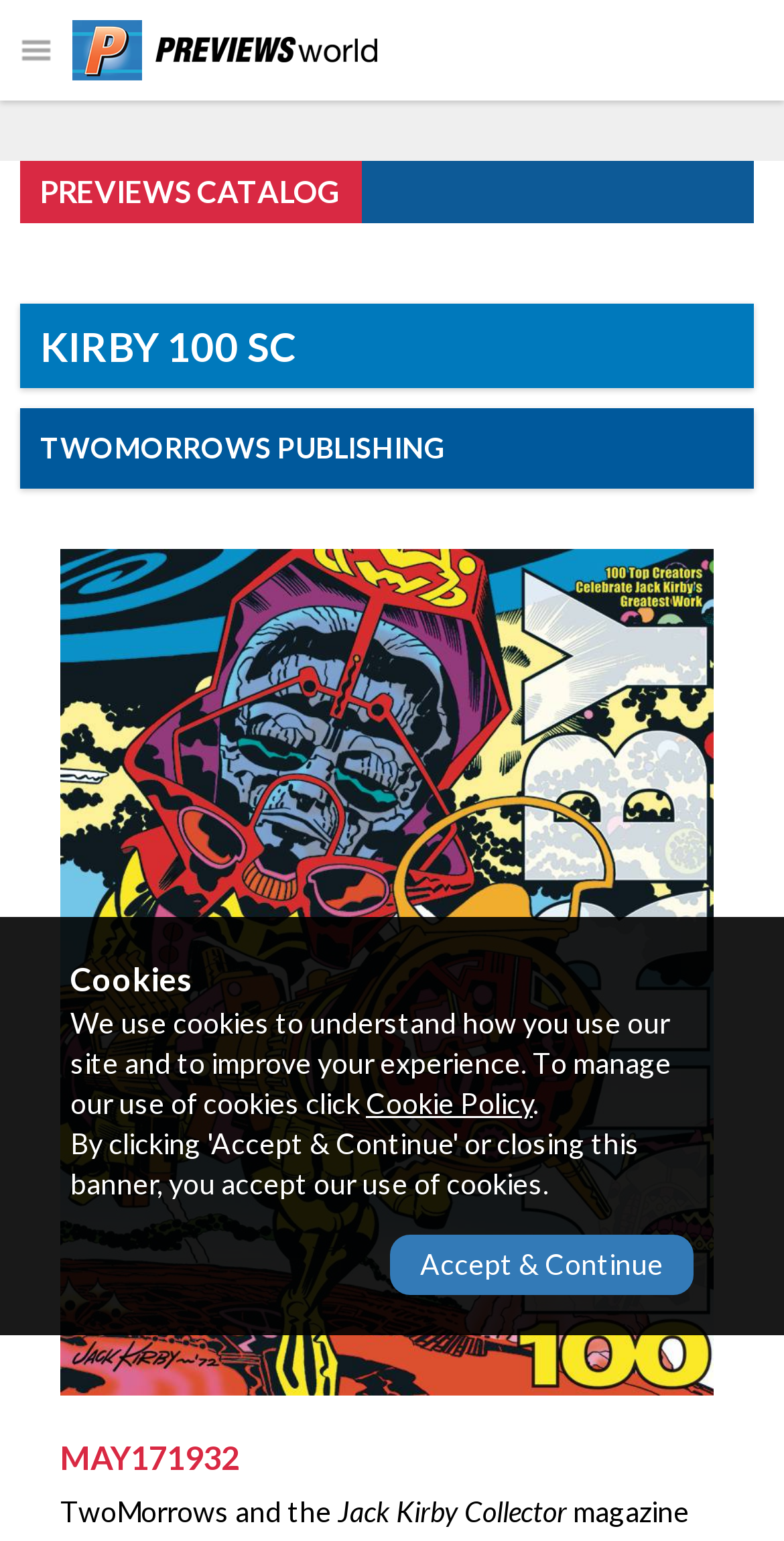From the screenshot, find the bounding box of the UI element matching this description: "Informer Technologies, Inc.". Supply the bounding box coordinates in the form [left, top, right, bottom], each a float between 0 and 1.

None